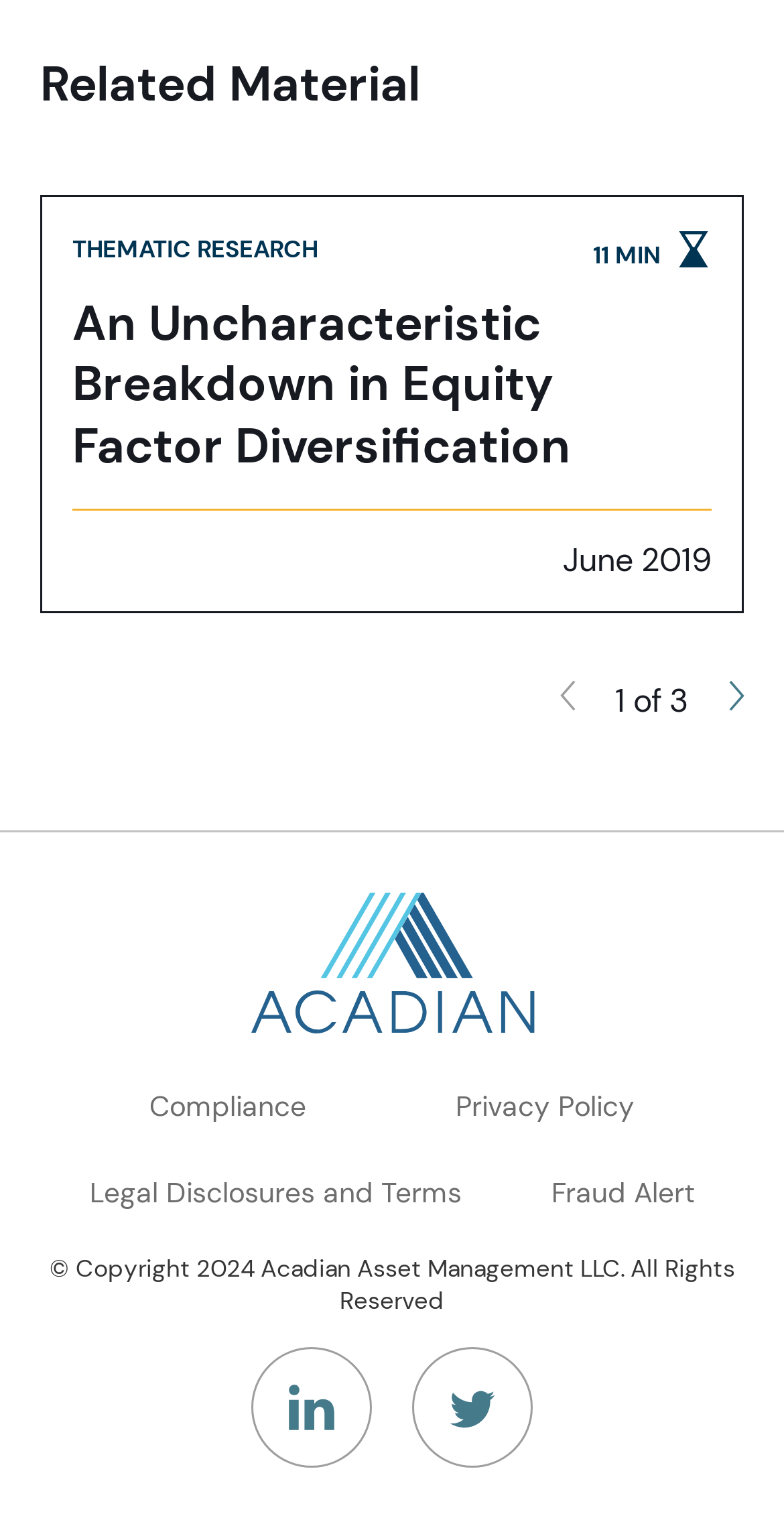Could you highlight the region that needs to be clicked to execute the instruction: "Check out 'Cupcake Doodles'"?

None